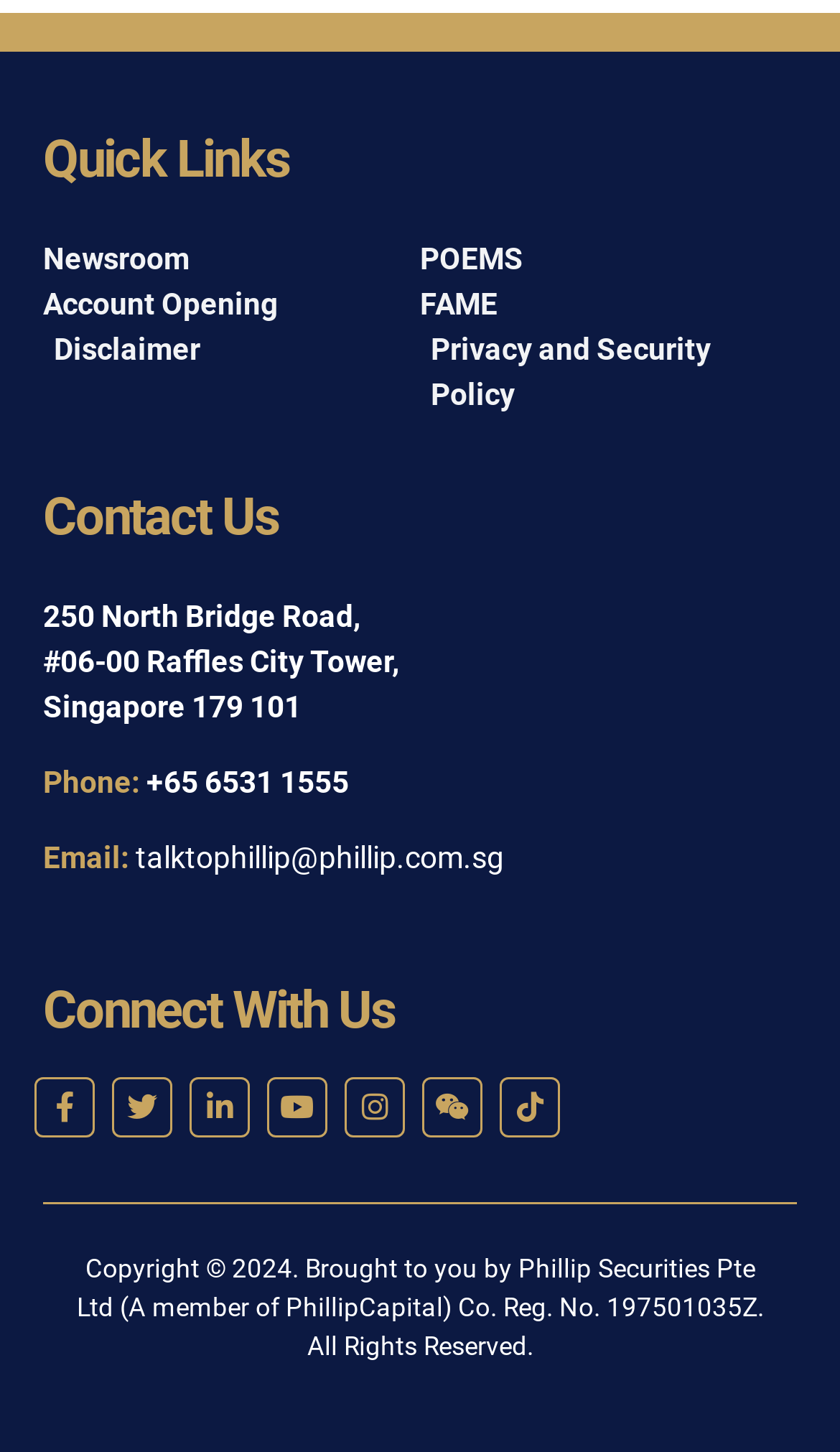What is the phone number of Phillip Securities Pte Ltd?
Based on the visual, give a brief answer using one word or a short phrase.

+65 6531 1555